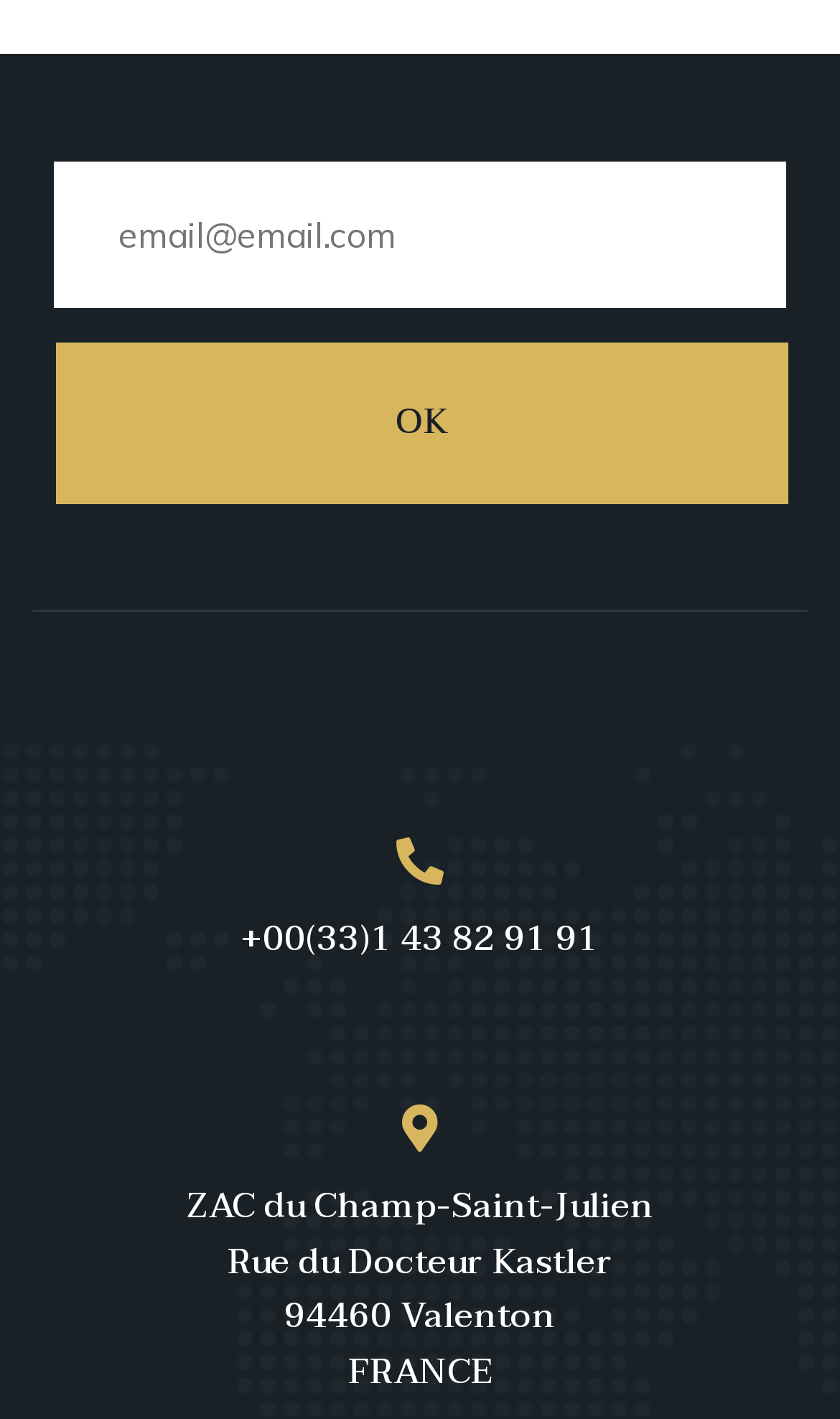Using floating point numbers between 0 and 1, provide the bounding box coordinates in the format (top-left x, top-left y, bottom-right x, bottom-right y). Locate the UI element described here: OK

[0.067, 0.241, 0.938, 0.356]